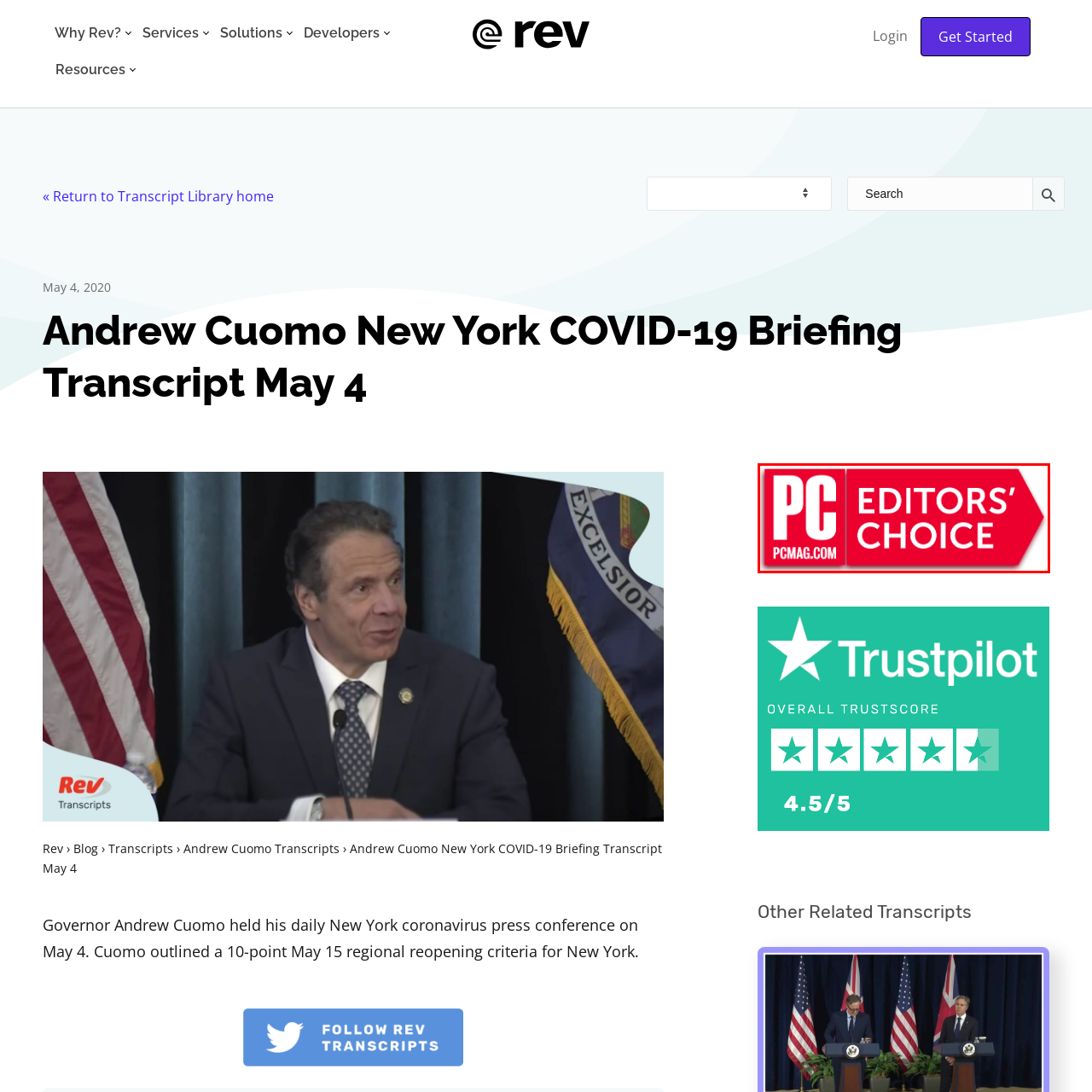Inspect the section highlighted in the red box, What is emphasized by the inclusion of 'PCMAG.COM'? 
Answer using a single word or phrase.

Publication's online presence